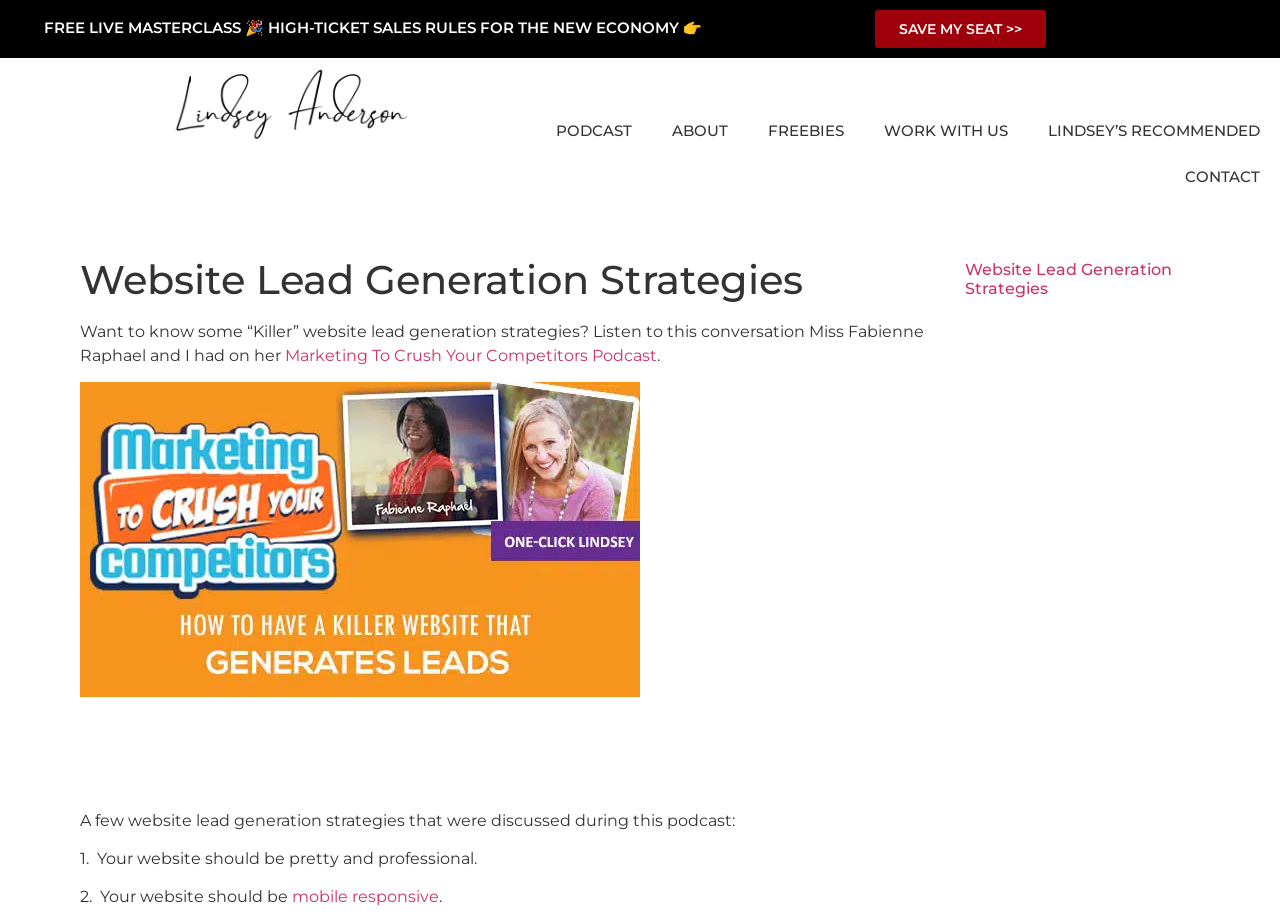Carefully observe the image and respond to the question with a detailed answer:
What is the purpose of the 'FREE LIVE MASTERCLASS' link?

The purpose of the 'FREE LIVE MASTERCLASS' link can be inferred by looking at the text 'FREE LIVE MASTERCLASS 🎉 HIGH-TICKET SALES RULES FOR THE NEW ECONOMY 👉' and the link 'SAVE MY SEAT >>' which suggests that the link is for signing up for a masterclass.